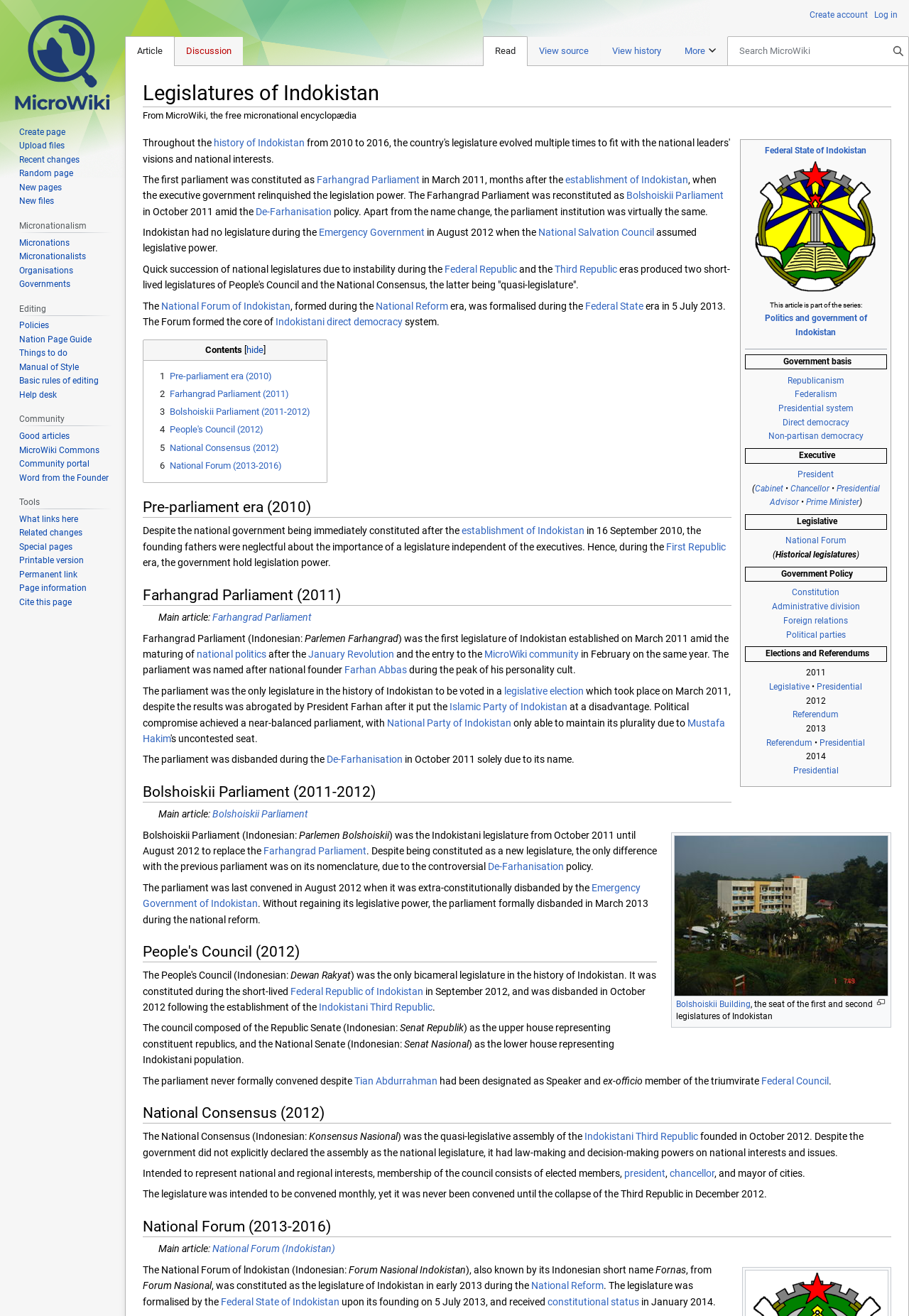Please find the bounding box for the UI component described as follows: "MicroWiki Commons".

[0.021, 0.338, 0.11, 0.346]